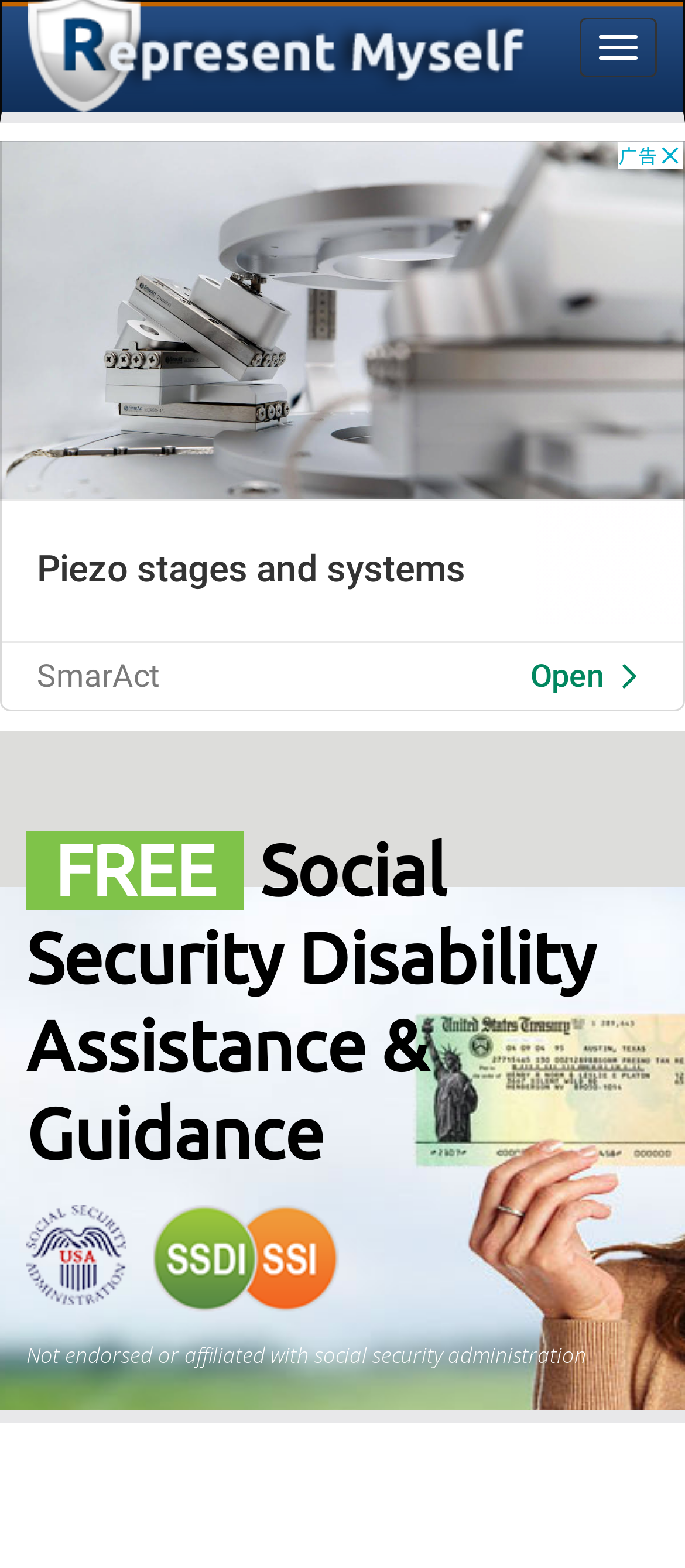Refer to the image and provide an in-depth answer to the question: 
What is the tone of this webpage?

The tone of this webpage is helpful, as suggested by the static text 'FREE' with a bounding box of [0.079, 0.53, 0.315, 0.58] and the overall layout of the webpage. The use of the word 'FREE' and the prominent display of assistance-related text implies that the webpage is intended to be helpful and supportive.